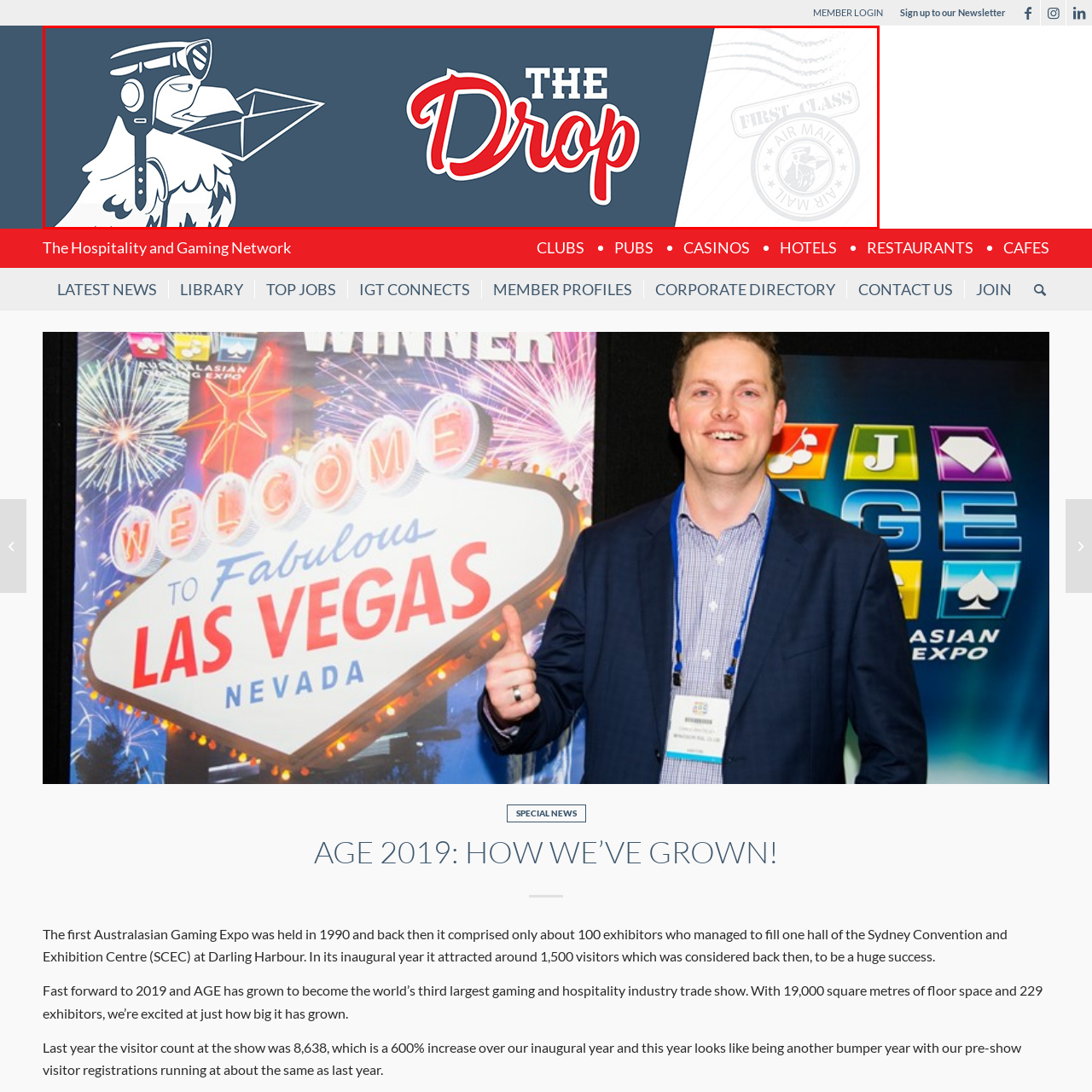What is the bird holding in its beak?
Look closely at the portion of the image highlighted by the red bounding box and provide a comprehensive answer to the question.

According to the caption, the whimsical illustration of a bird wearing a pilot's helmet is dramatically holding a paper airplane in its beak, symbolizing the concept of delivery and communication in a playful manner.